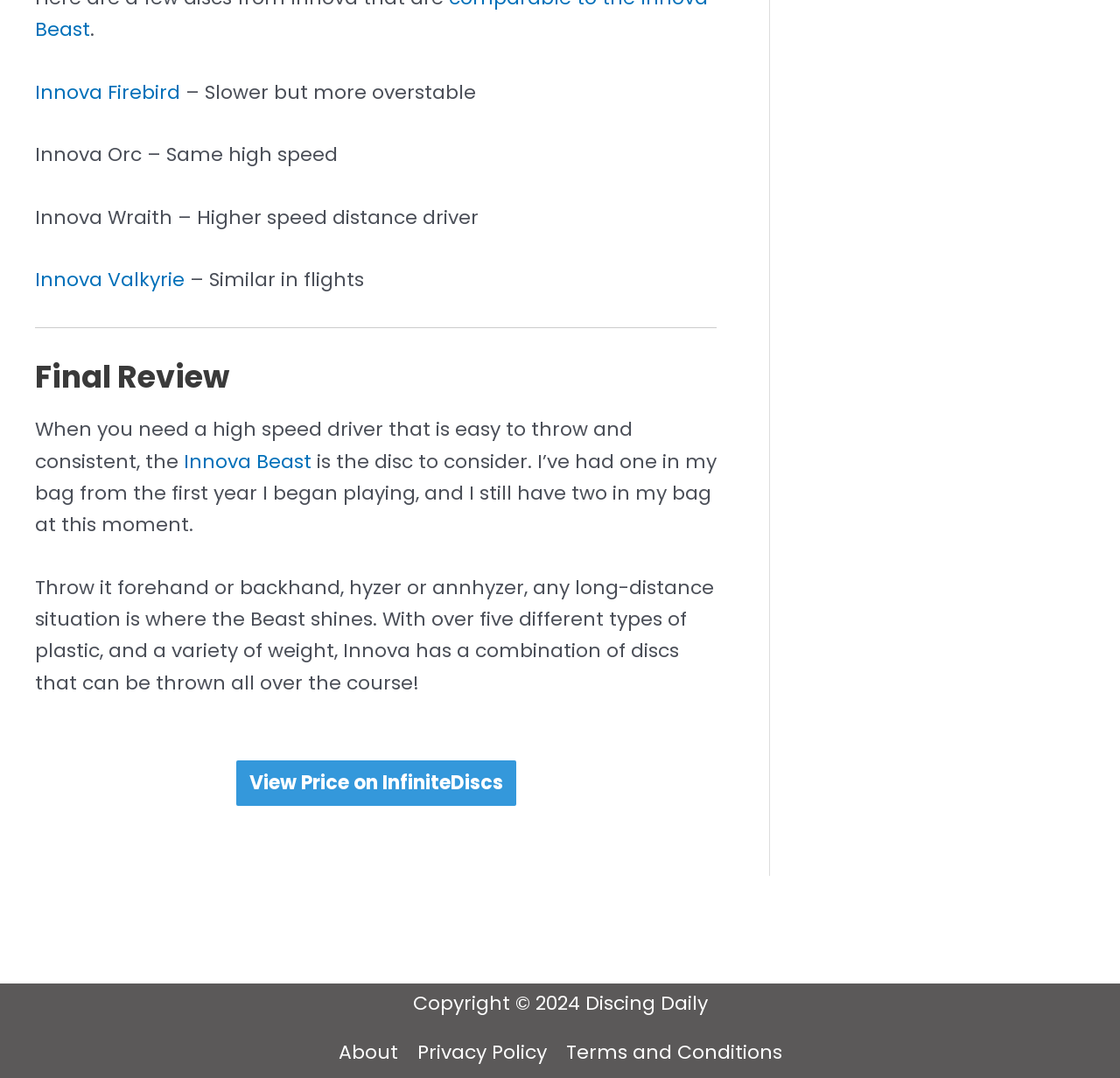What is the name of the website?
Please answer the question as detailed as possible based on the image.

The copyright notice at the bottom of the webpage mentions 'Copyright © 2024 Discing Daily', which indicates that the name of the website is Discing Daily.